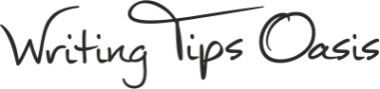Present an elaborate depiction of the scene captured in the image.

The image features the logo of "Writing Tips Oasis," presented in an elegant cursive font that conveys a sense of creativity and inspiration. The design emphasizes the significance of writing and provides a welcoming atmosphere for writers seeking guidance. The logo is a visual representation of the website's mission, which is dedicated to helping writers improve their craft and navigate the publishing process. This branding reflects a commitment to fostering a supportive community for authors and aspiring writers alike.